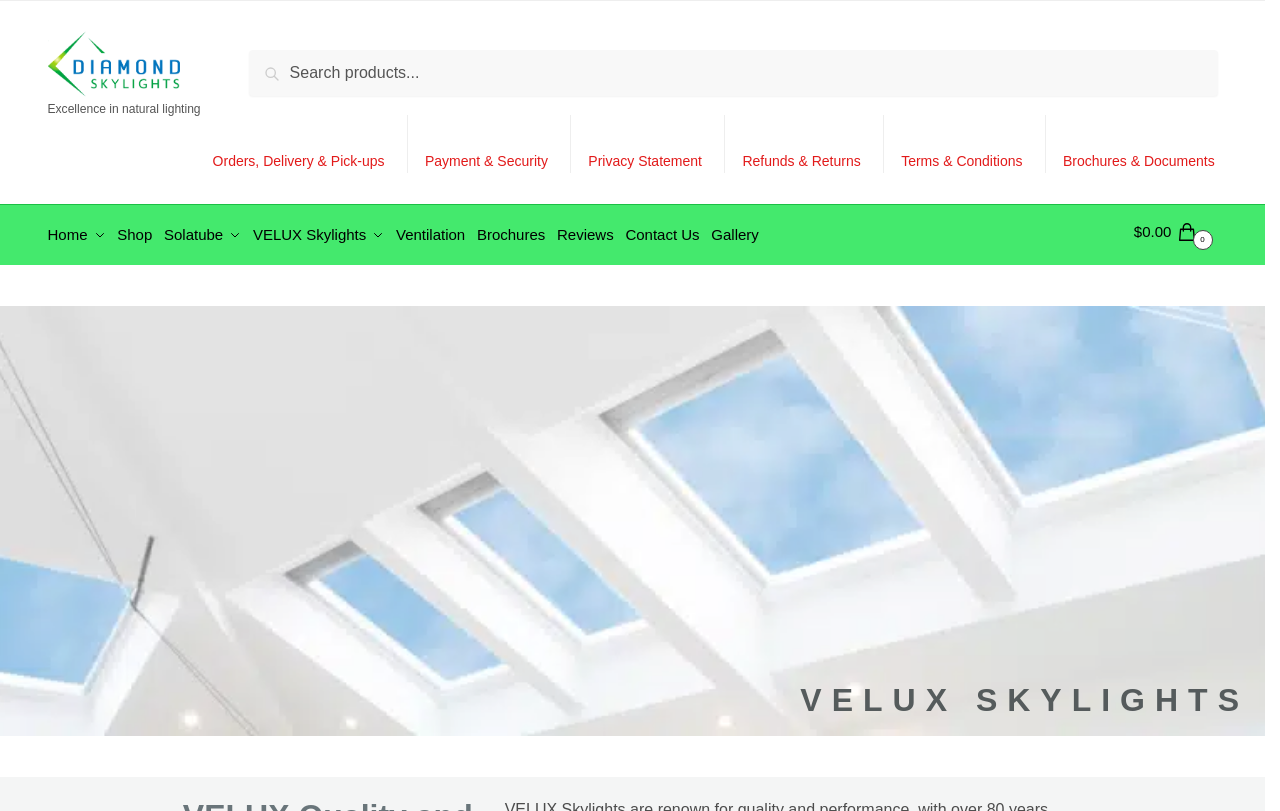Please determine the bounding box coordinates for the element with the description: "Contact Us".

[0.535, 0.253, 0.606, 0.318]